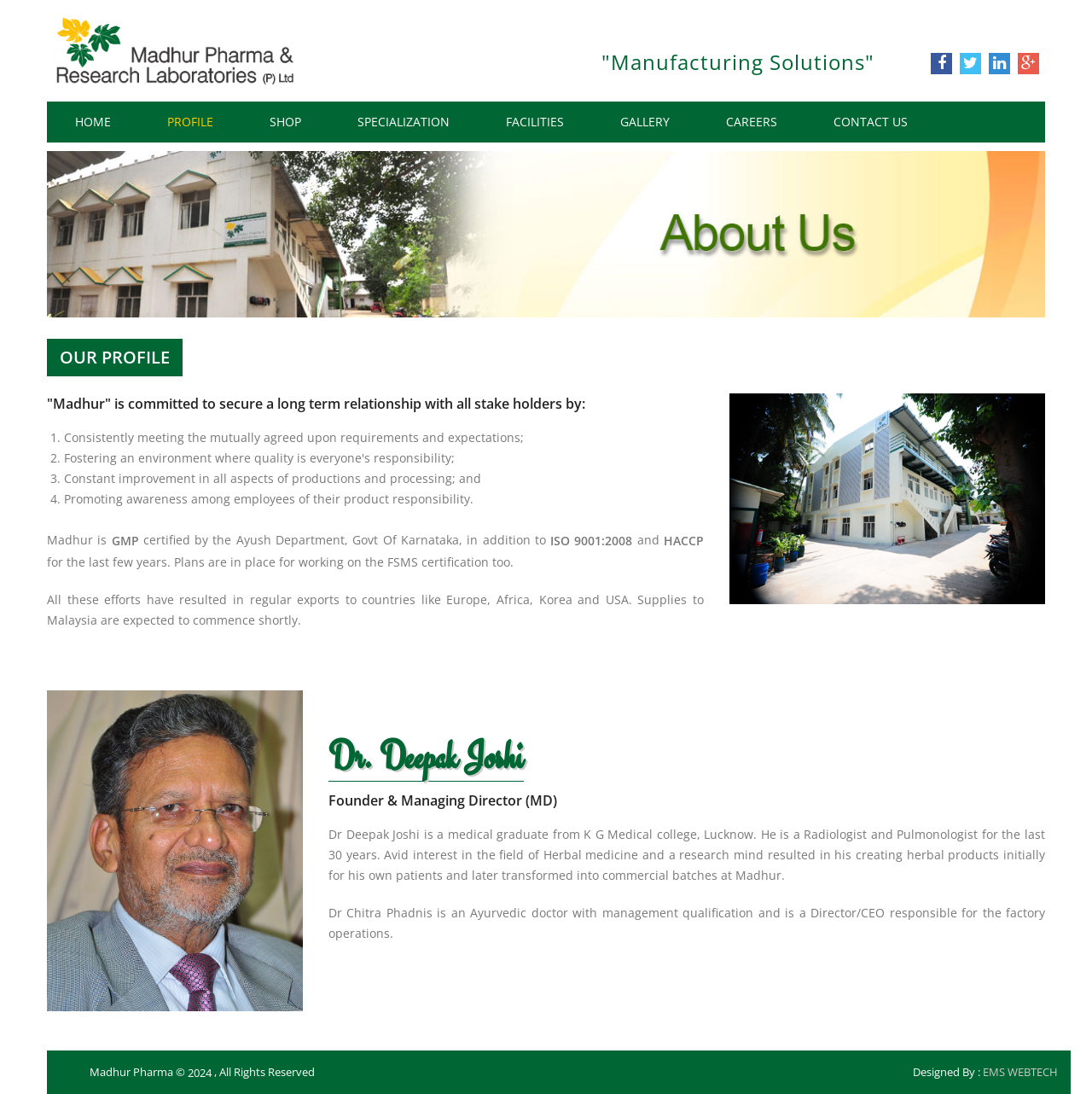Identify the bounding box coordinates of the element to click to follow this instruction: 'Click the HOME link'. Ensure the coordinates are four float values between 0 and 1, provided as [left, top, right, bottom].

[0.043, 0.093, 0.127, 0.131]